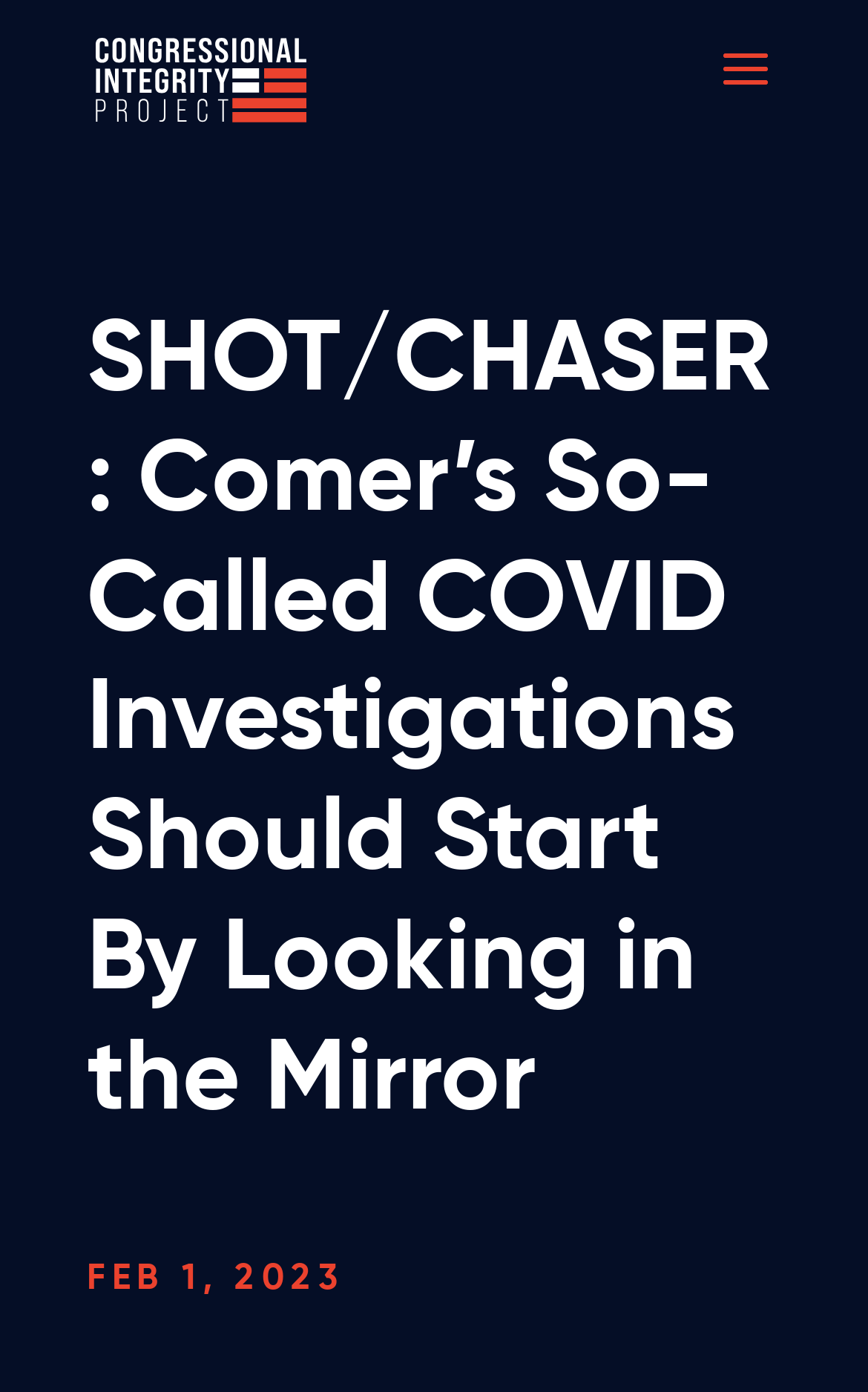What is the date of the article?
From the image, provide a succinct answer in one word or a short phrase.

FEB 1, 2023